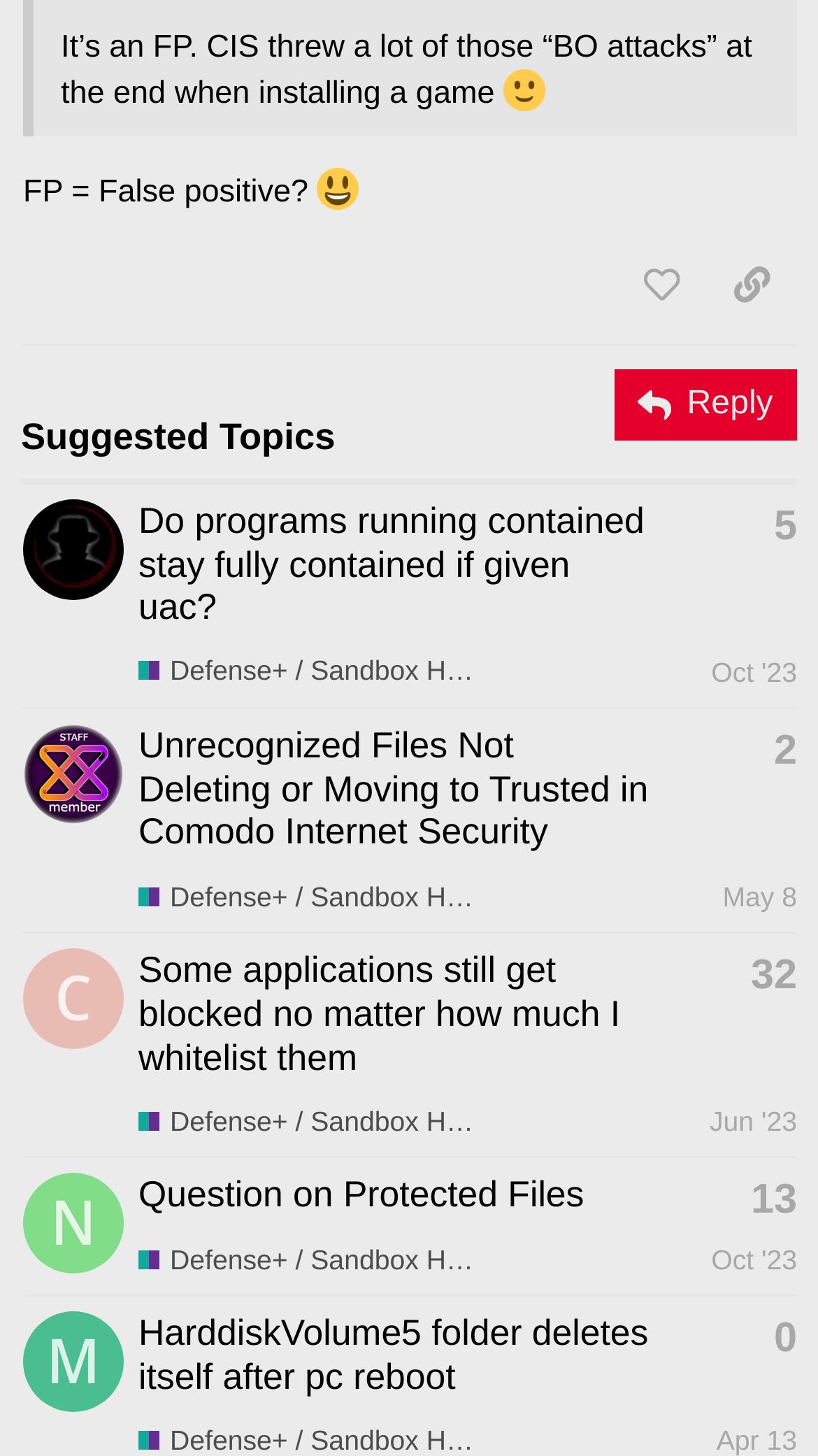Pinpoint the bounding box coordinates of the clickable area necessary to execute the following instruction: "Click the 'share a link to this post' button". The coordinates should be given as four float numbers between 0 and 1, namely [left, top, right, bottom].

[0.864, 0.169, 0.974, 0.224]